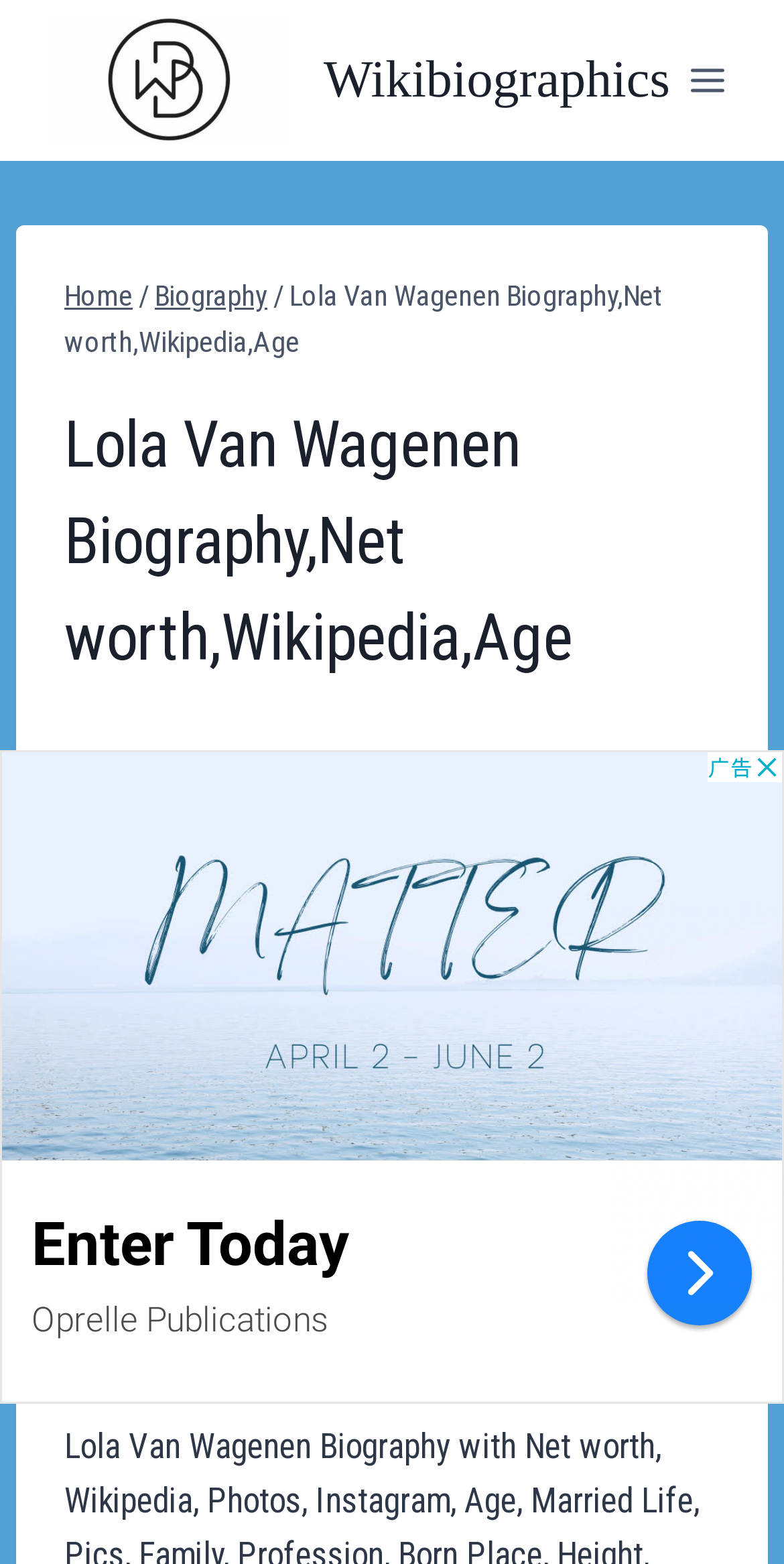Create a detailed summary of all the visual and textual information on the webpage.

The webpage is about Lola Van Wagenen's biography, featuring her net worth, Wikipedia information, age, and other personal details. At the top left corner, there is a link to "Wikibiographics" accompanied by an image with the same name. Next to it, on the top right corner, is a button to "Open menu" which is not expanded by default.

Below the top section, there is a header area that spans almost the entire width of the page. Within this header, there is a navigation section with breadcrumbs, consisting of three links: "Home", "Biography", and a text link with Lola Van Wagenen's biography title. The biography title is also displayed as a heading below the navigation section.

The majority of the page is occupied by an iframe, which takes up the entire width and most of the height of the page, containing an advertisement.